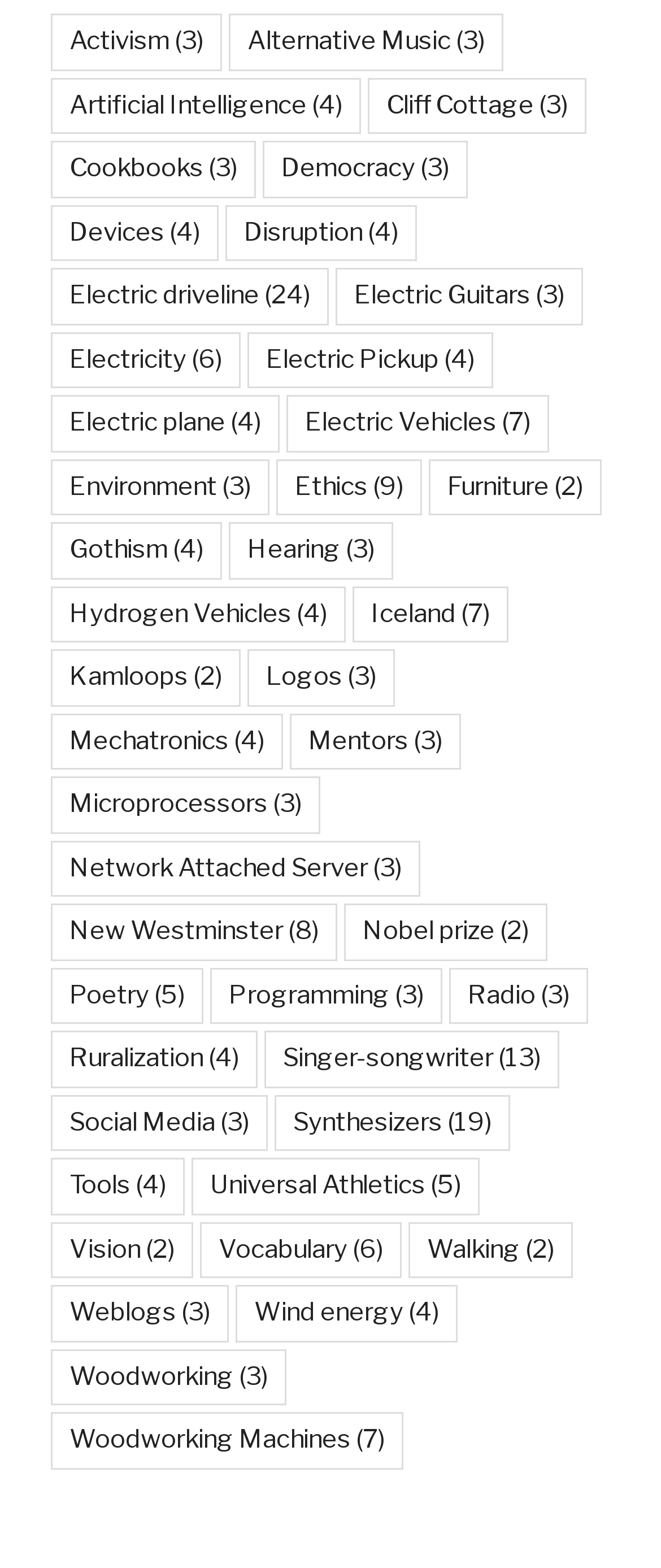Pinpoint the bounding box coordinates of the element that must be clicked to accomplish the following instruction: "Explore Synthesizers". The coordinates should be in the format of four float numbers between 0 and 1, i.e., [left, top, right, bottom].

[0.415, 0.698, 0.772, 0.734]